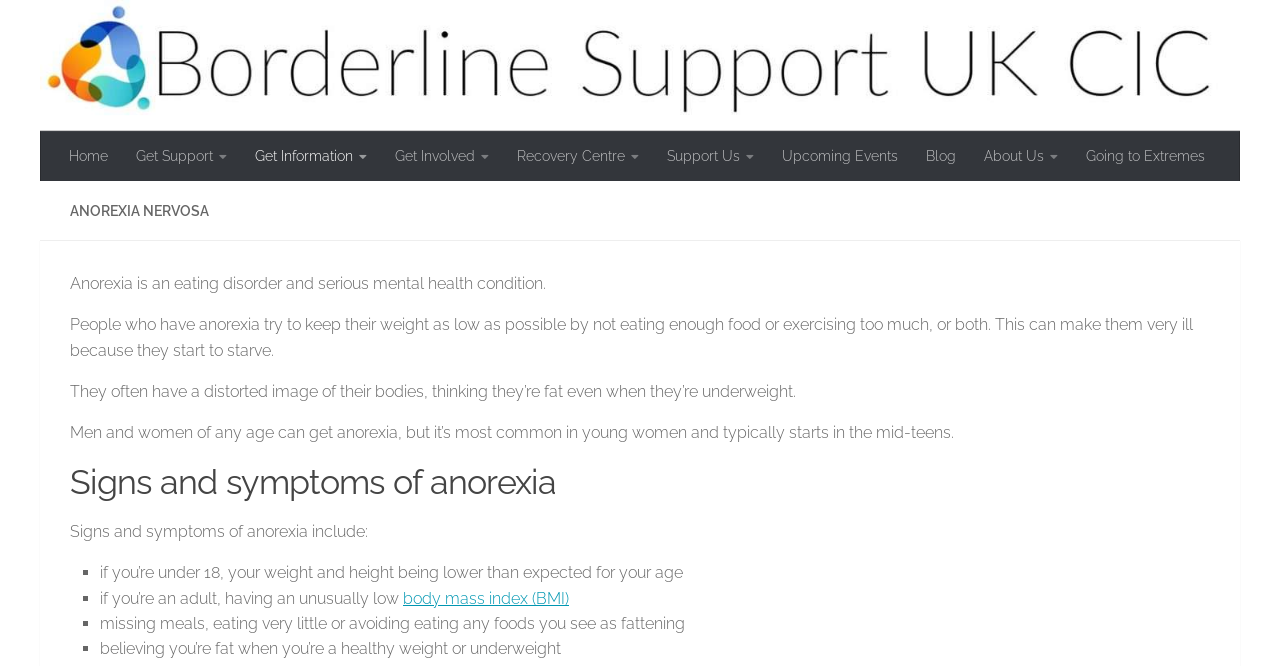Please study the image and answer the question comprehensively:
What is anorexia?

Based on the webpage content, anorexia is defined as an eating disorder and serious mental health condition, which is further explained by the symptoms and signs of anorexia, such as trying to keep weight as low as possible, having a distorted image of their bodies, and more.